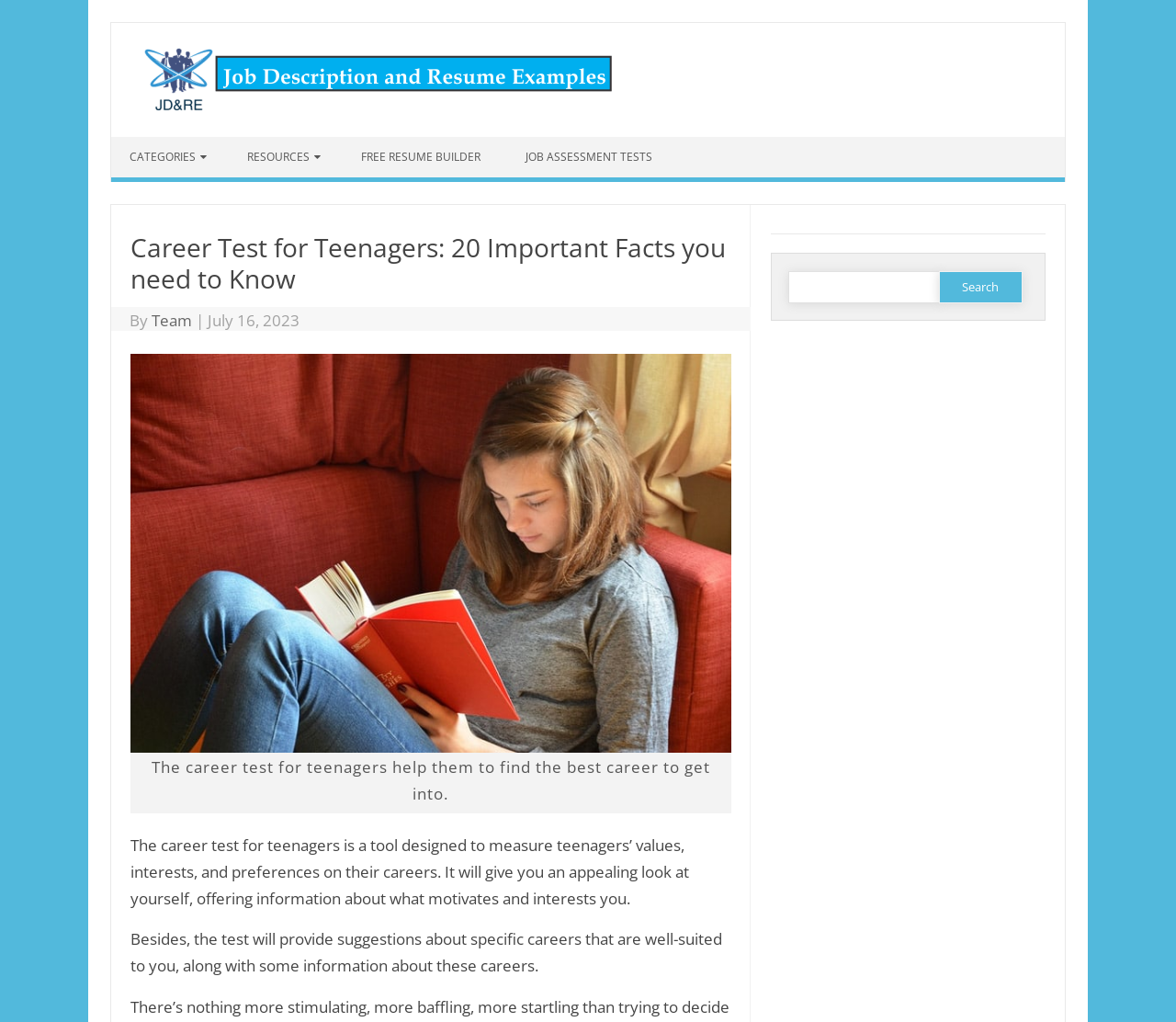Identify the bounding box coordinates for the element you need to click to achieve the following task: "Click on the 'Job Description And Resume Examples' link". The coordinates must be four float values ranging from 0 to 1, formatted as [left, top, right, bottom].

[0.108, 0.092, 0.52, 0.112]